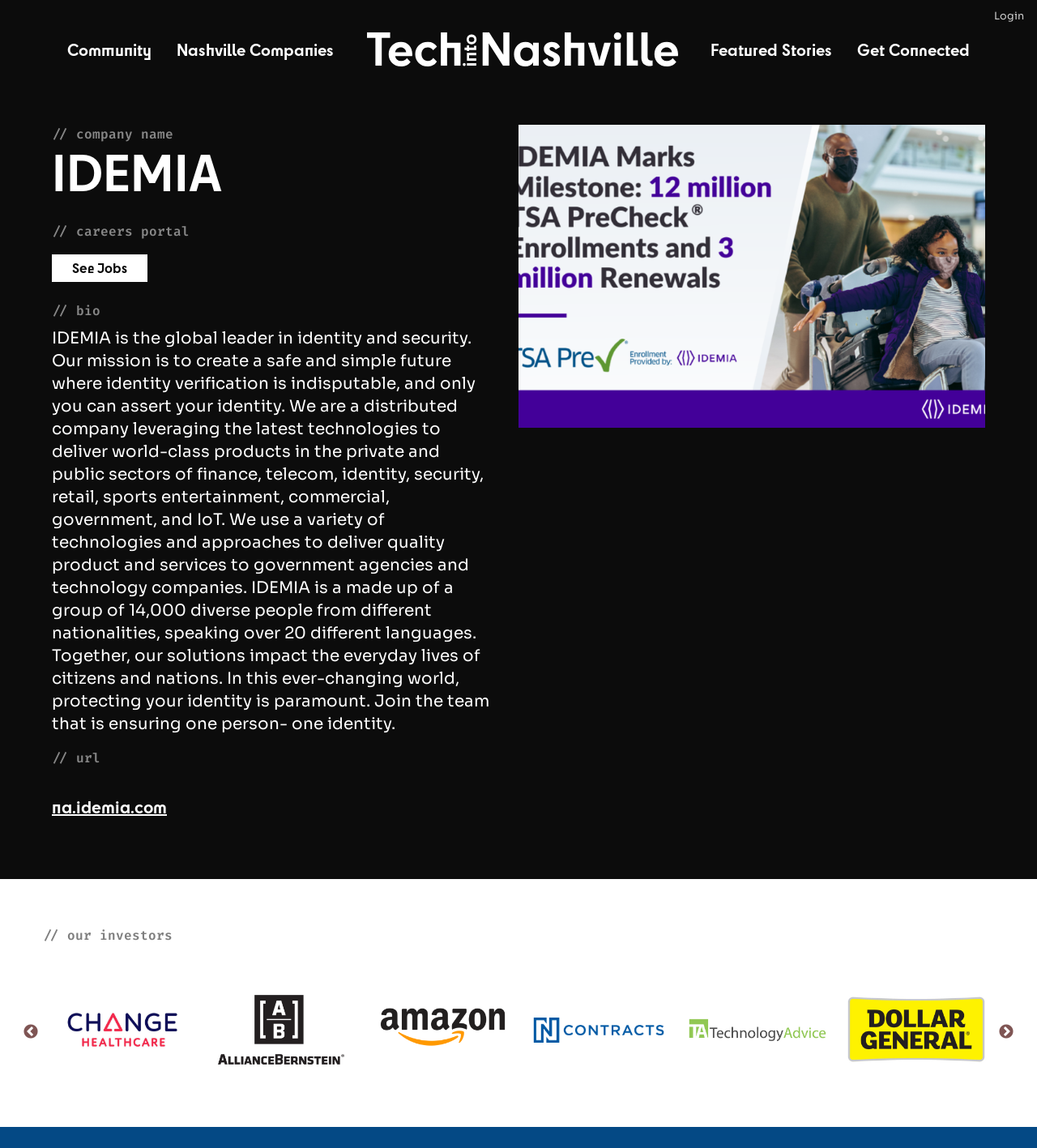Find the bounding box of the UI element described as: "na.idemia.com". The bounding box coordinates should be given as four float values between 0 and 1, i.e., [left, top, right, bottom].

[0.05, 0.694, 0.161, 0.711]